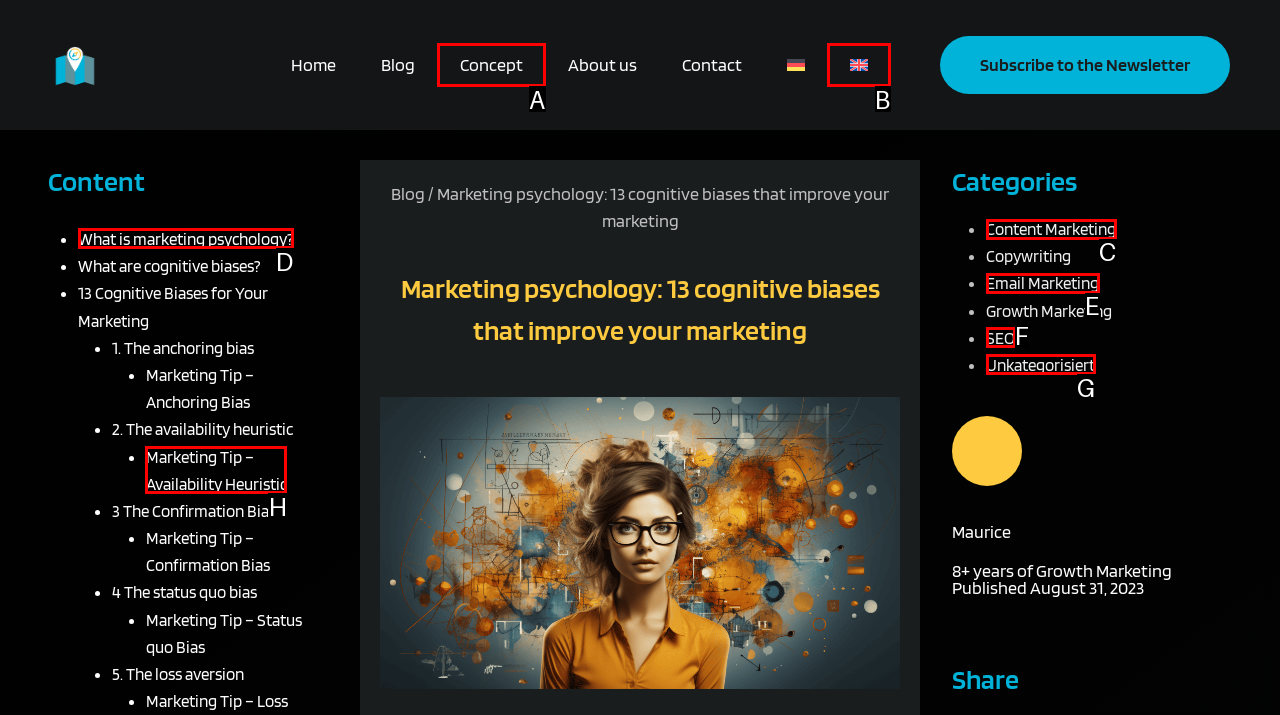Select the right option to accomplish this task: Read the article 'What is marketing psychology?'. Reply with the letter corresponding to the correct UI element.

D